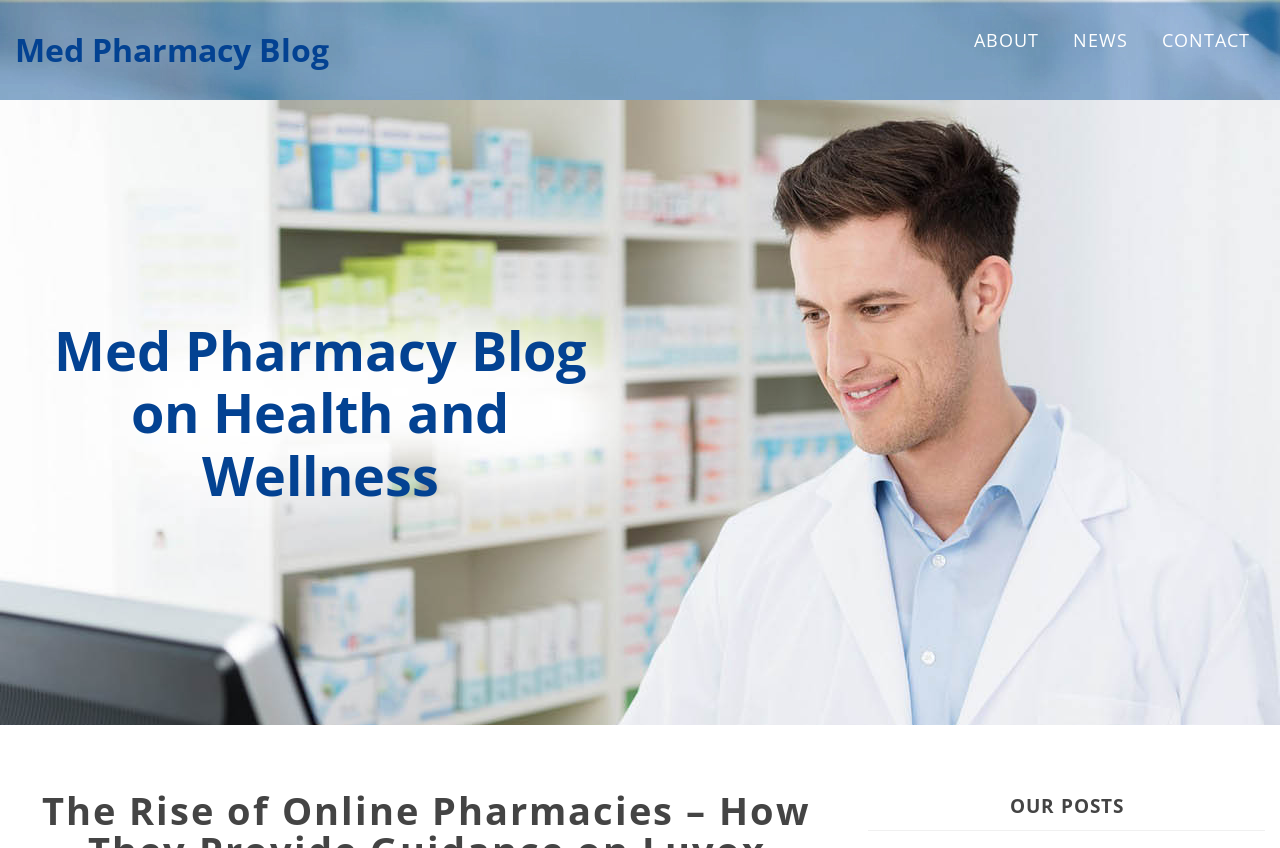Based on the description "Med Pharmacy Blog", find the bounding box of the specified UI element.

[0.012, 0.033, 0.257, 0.084]